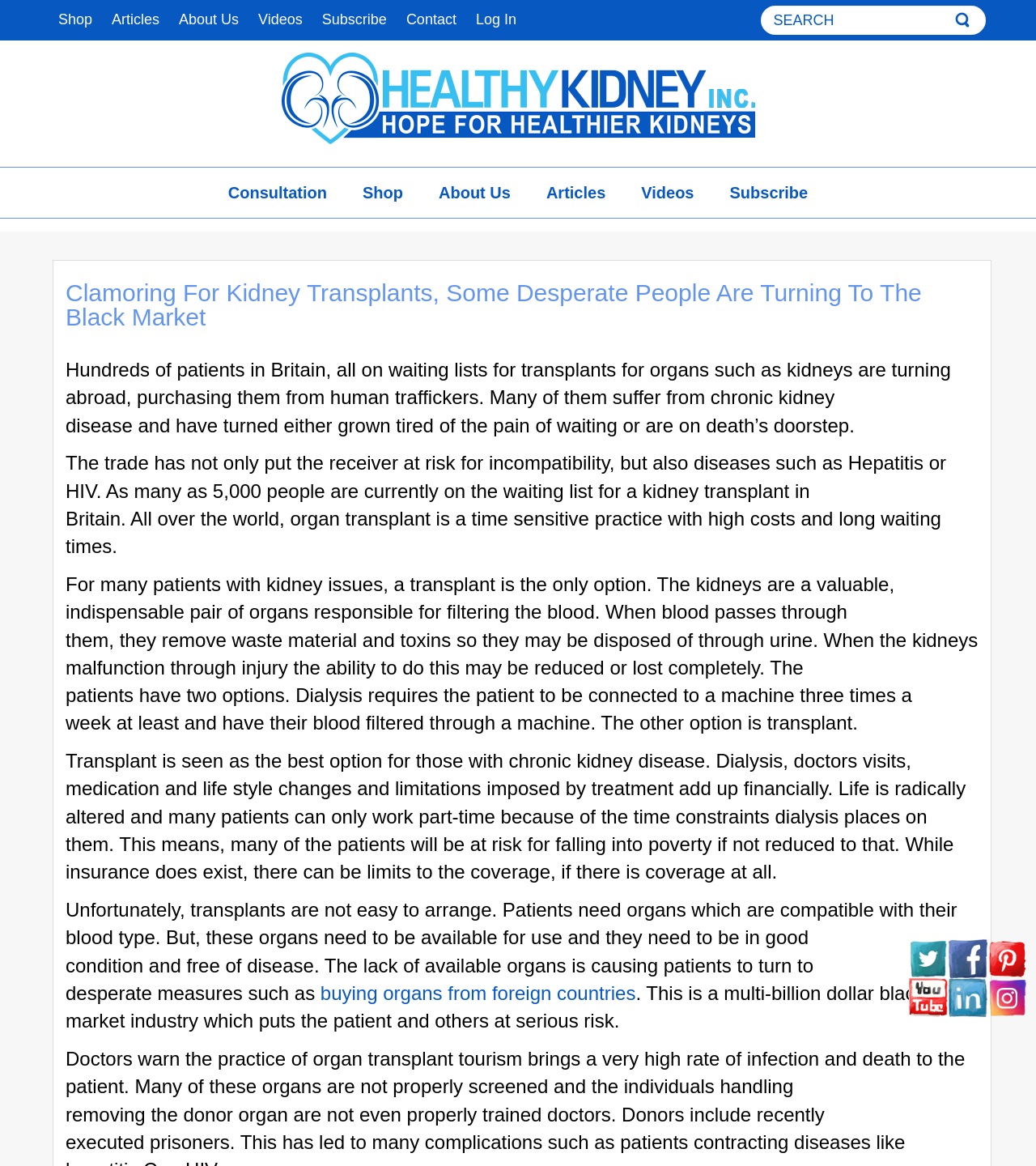Find the bounding box coordinates for the element that must be clicked to complete the instruction: "Check out Articles". The coordinates should be four float numbers between 0 and 1, indicated as [left, top, right, bottom].

[0.512, 0.147, 0.599, 0.184]